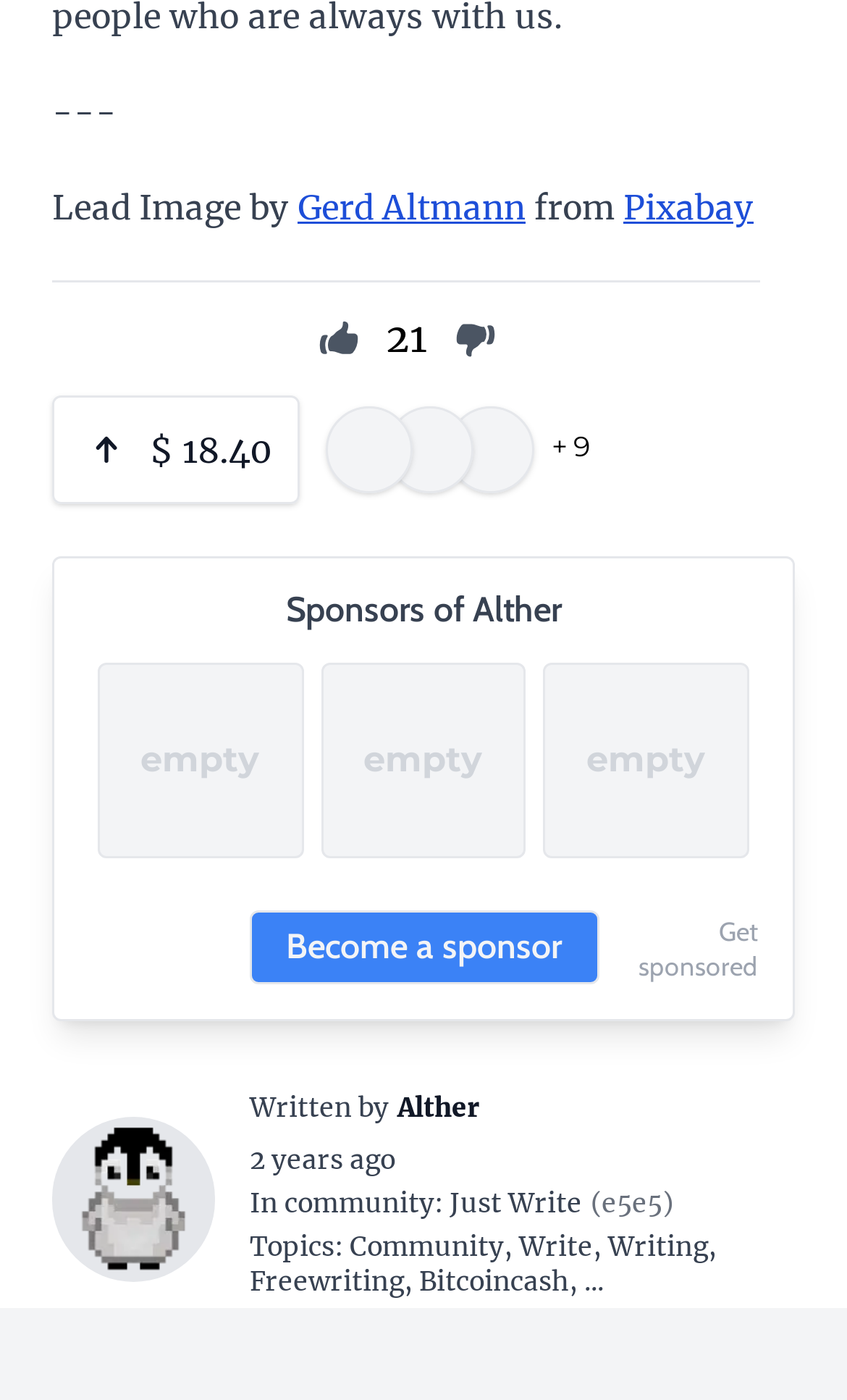Please provide a comprehensive response to the question below by analyzing the image: 
What is the name of the sponsor?

The name of the sponsor is mentioned in the text 'Sponsors of Alther' which is located at the coordinates [0.337, 0.42, 0.663, 0.45]. This text is a part of the sponsor section.